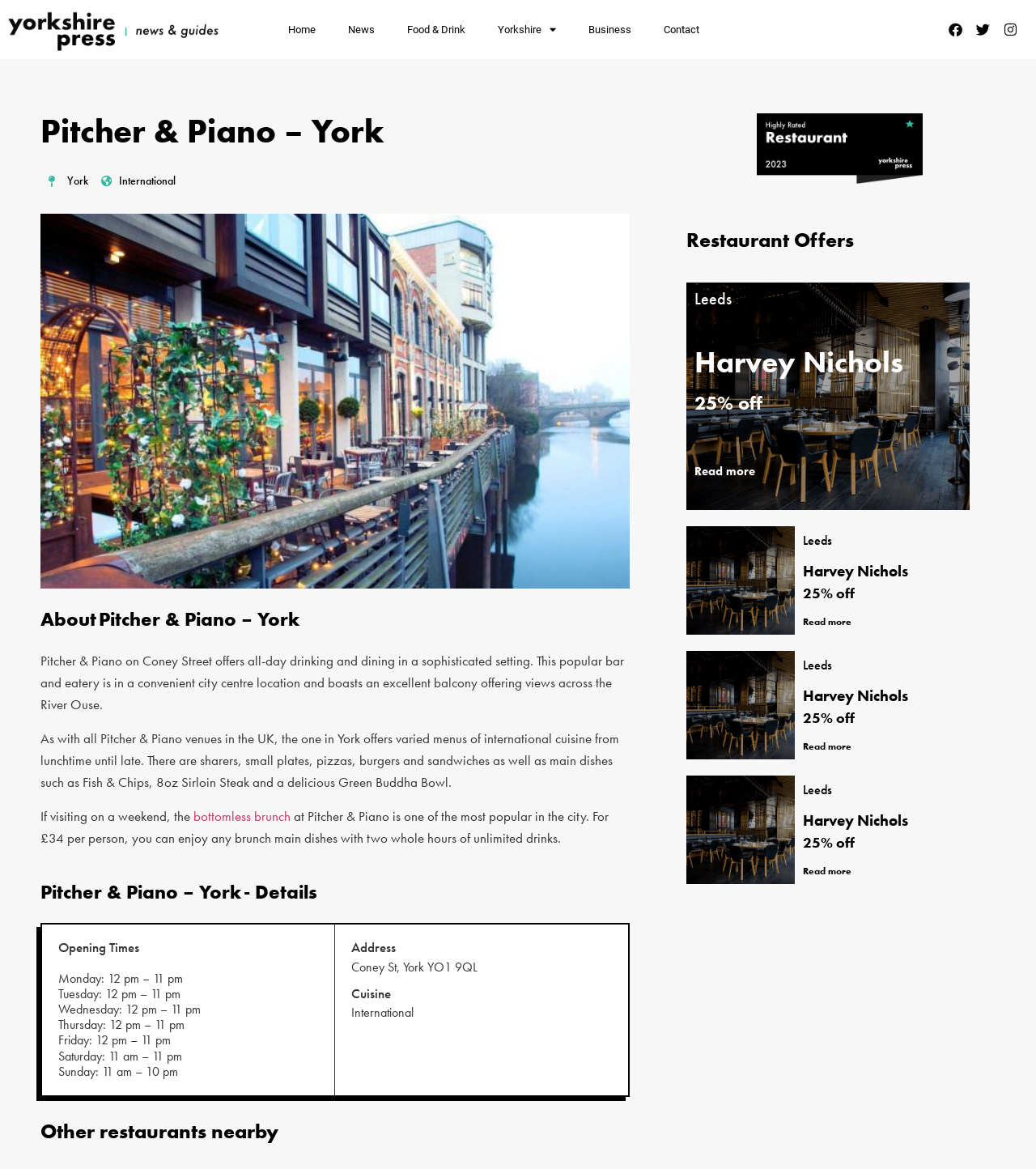What is the price of the bottomless brunch at Pitcher & Piano?
Give a detailed explanation using the information visible in the image.

I found the answer by reading the text that describes the bottomless brunch offer, which states that it costs £34 per person.